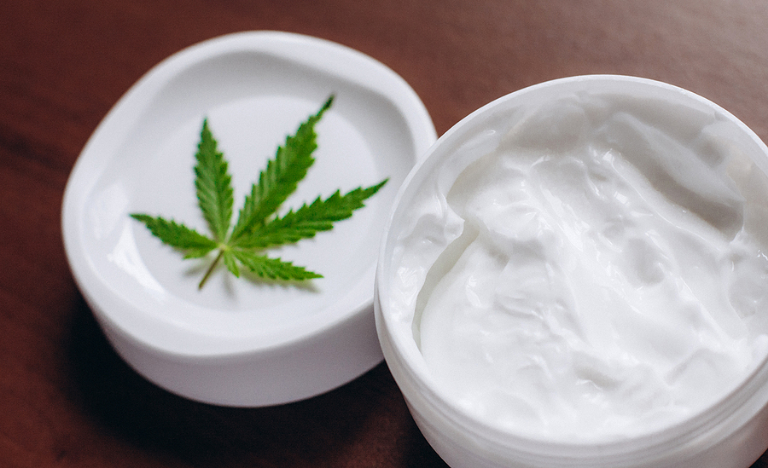Offer a detailed account of the various components present in the image.

The image features a smooth, creamy CBD moisturizer positioned next to an open container lid that displays a vibrant cannabis leaf. The jar, which is predominantly white, reveals the thick, rich texture of the cream inside, suggesting a luxurious skincare product aimed at soothing and nourishing the skin. The presence of the cannabis leaf emphasizes the product's active ingredient, highlighting its association with wellness and natural remedies. This visual representation aligns with the topic of CBD creams being explored in a detailed article discussing their potential benefits for treating inflammation, reflecting a growing interest in cannabis-derived health products. The rustic wooden surface beneath adds a natural and inviting element to the overall aesthetic.